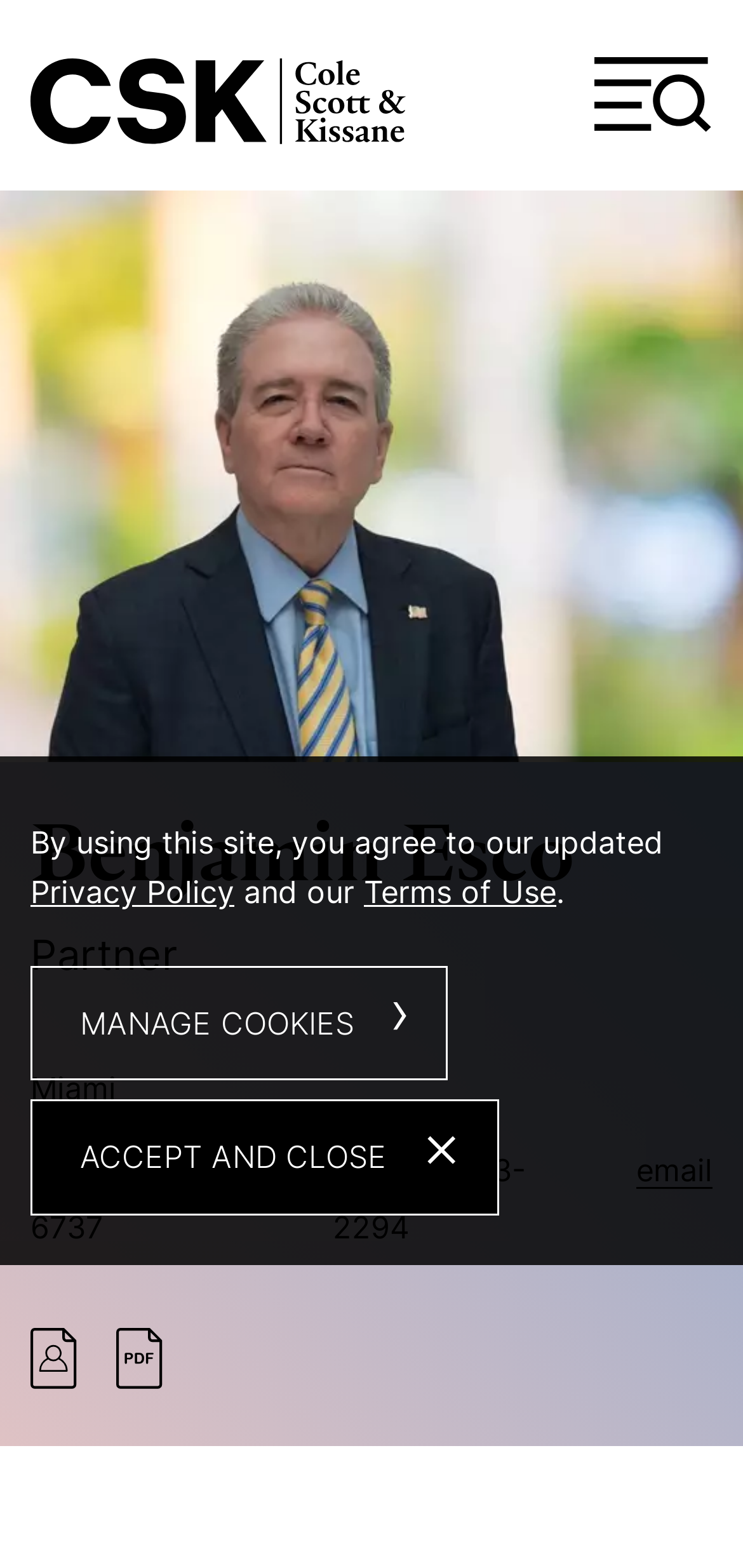What is the name of the person?
Kindly answer the question with as much detail as you can.

The name of the person can be found in the heading element 'BenjaminEsco' with bounding box coordinates [0.041, 0.51, 0.959, 0.585].